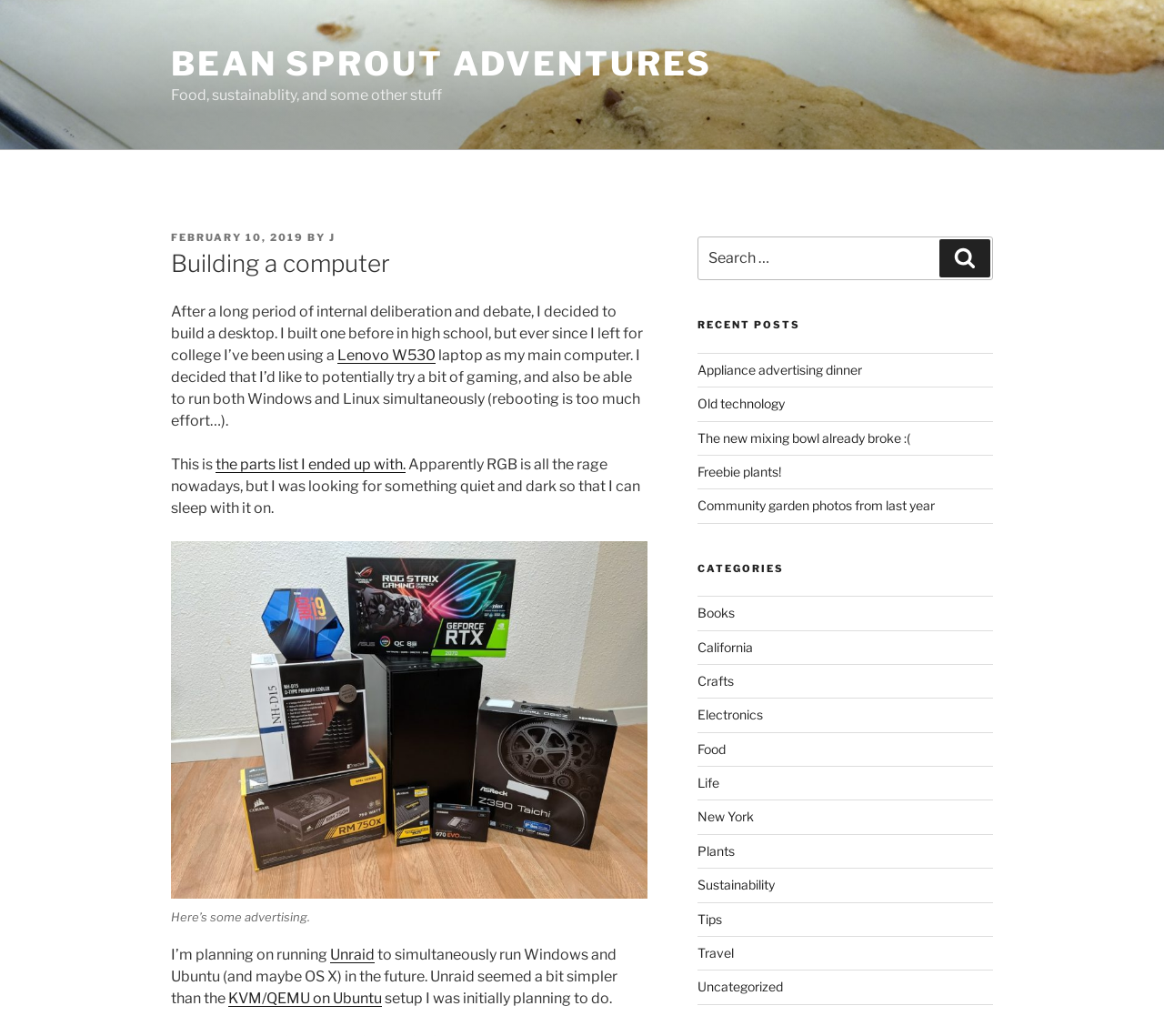What is the name of the software used for running multiple OS?
Using the visual information, reply with a single word or short phrase.

Unraid